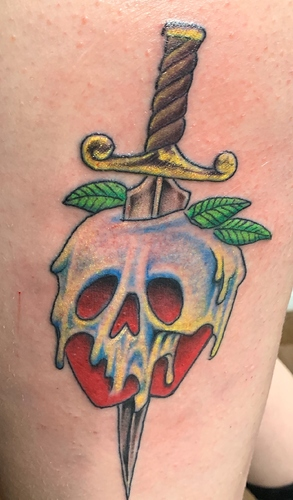What is emerging from the top of the skull?
Please describe in detail the information shown in the image to answer the question.

According to the caption, 'emerging from the top of the skull is a sword', which suggests that the sword is protruding from the skull.